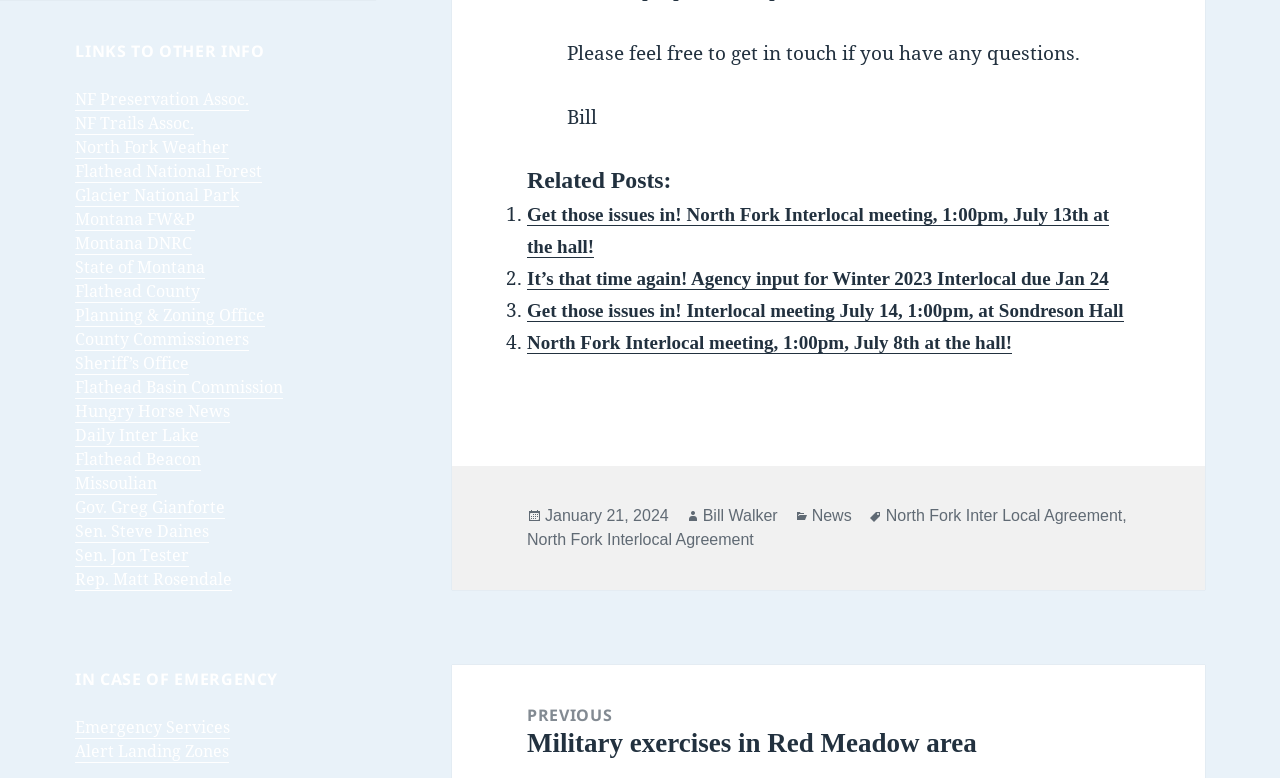Determine the bounding box coordinates for the clickable element to execute this instruction: "Visit the website of Flathead National Forest". Provide the coordinates as four float numbers between 0 and 1, i.e., [left, top, right, bottom].

[0.059, 0.206, 0.205, 0.236]